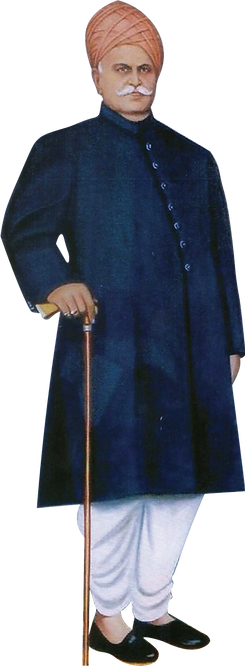What is the figure holding in their hand?
Examine the webpage screenshot and provide an in-depth answer to the question.

The figure in the image is holding a cane, which suggests a sense of gravitas and authority, and is often associated with individuals of high social status or respect.